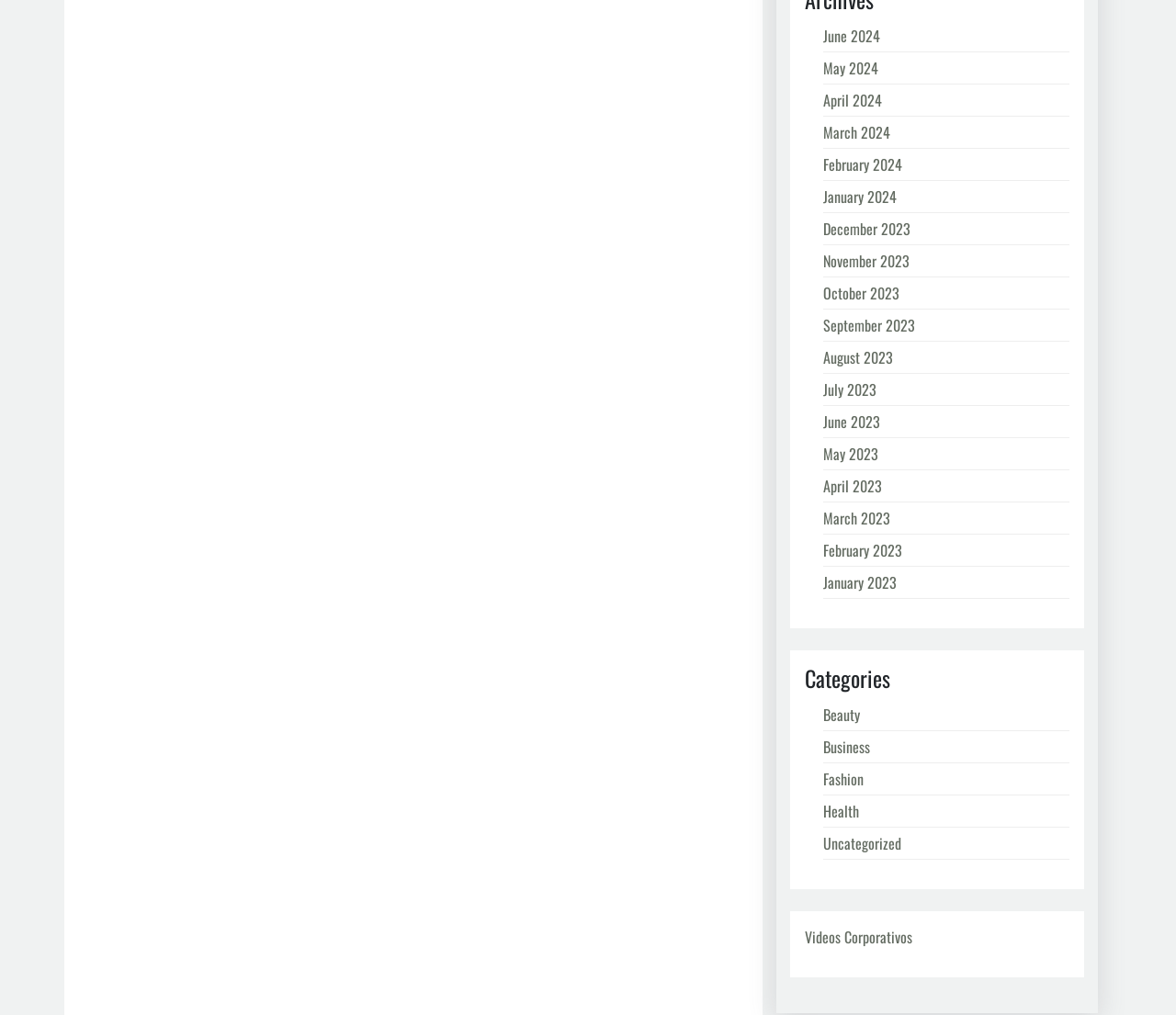Please locate the bounding box coordinates of the region I need to click to follow this instruction: "Explore Health category".

[0.7, 0.788, 0.73, 0.81]